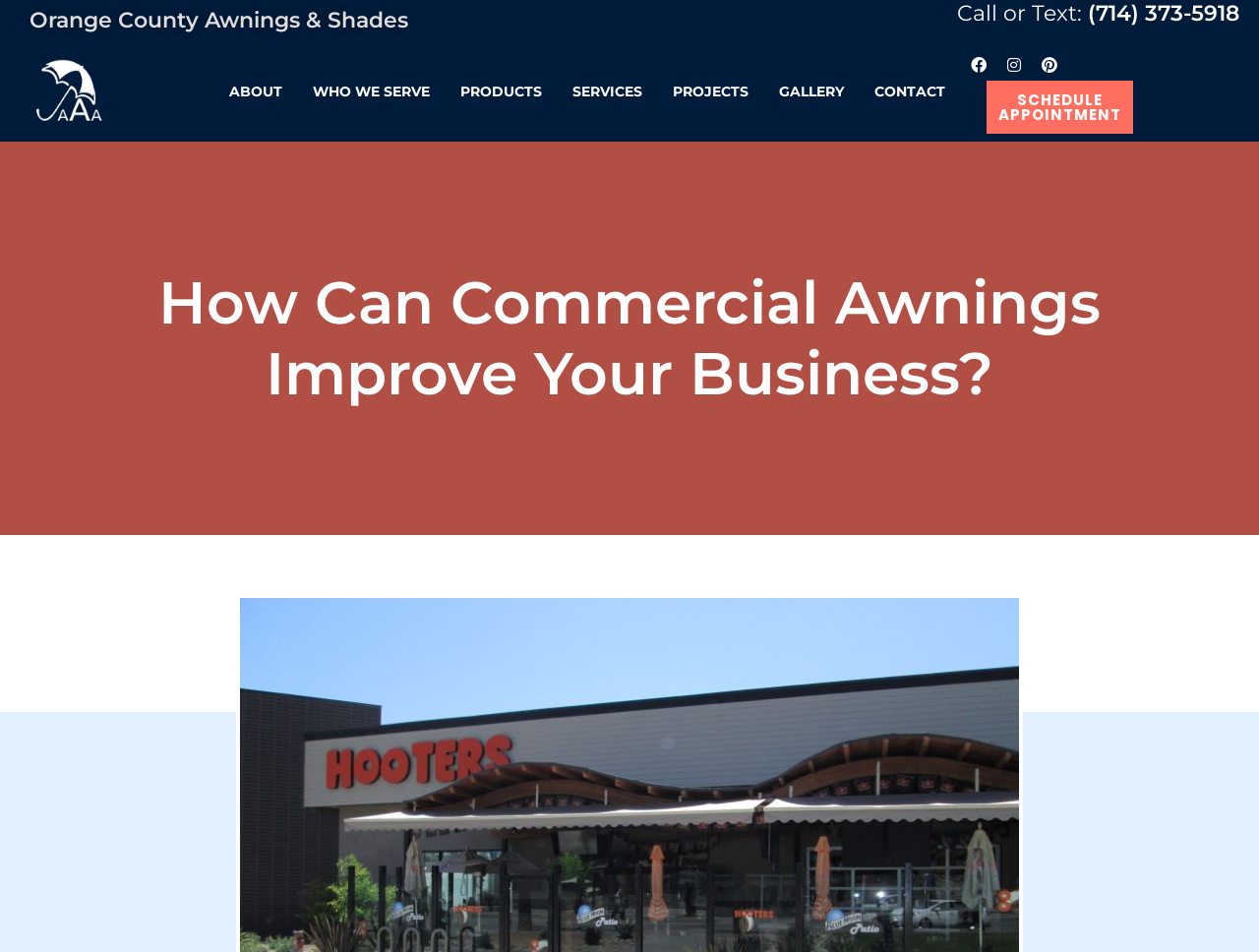Please pinpoint the bounding box coordinates for the region I should click to adhere to this instruction: "Check the author's information".

None